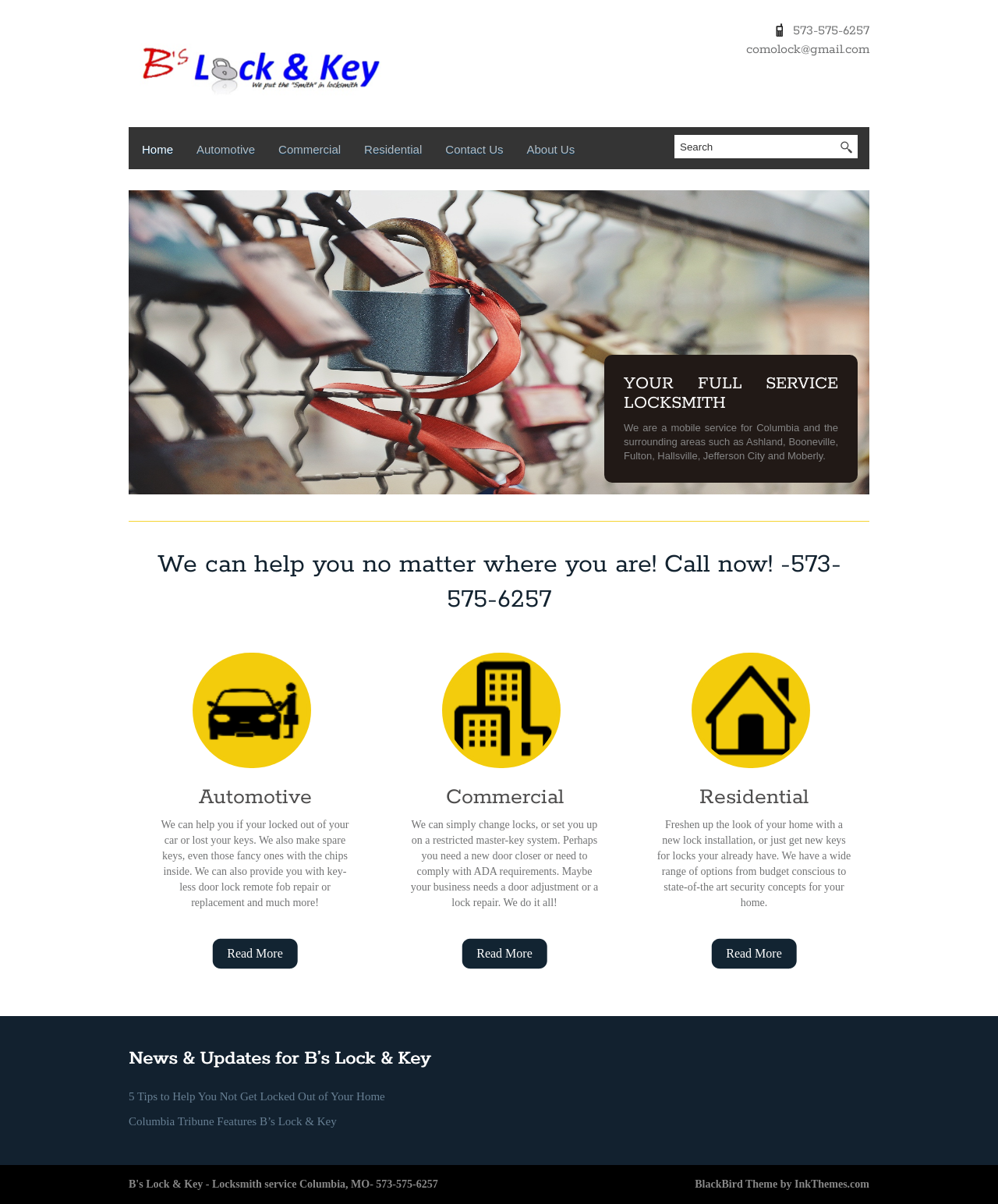Please determine the bounding box of the UI element that matches this description: alt="Three Feature Image". The coordinates should be given as (top-left x, top-left y, bottom-right x, bottom-right y), with all values between 0 and 1.

[0.693, 0.581, 0.812, 0.596]